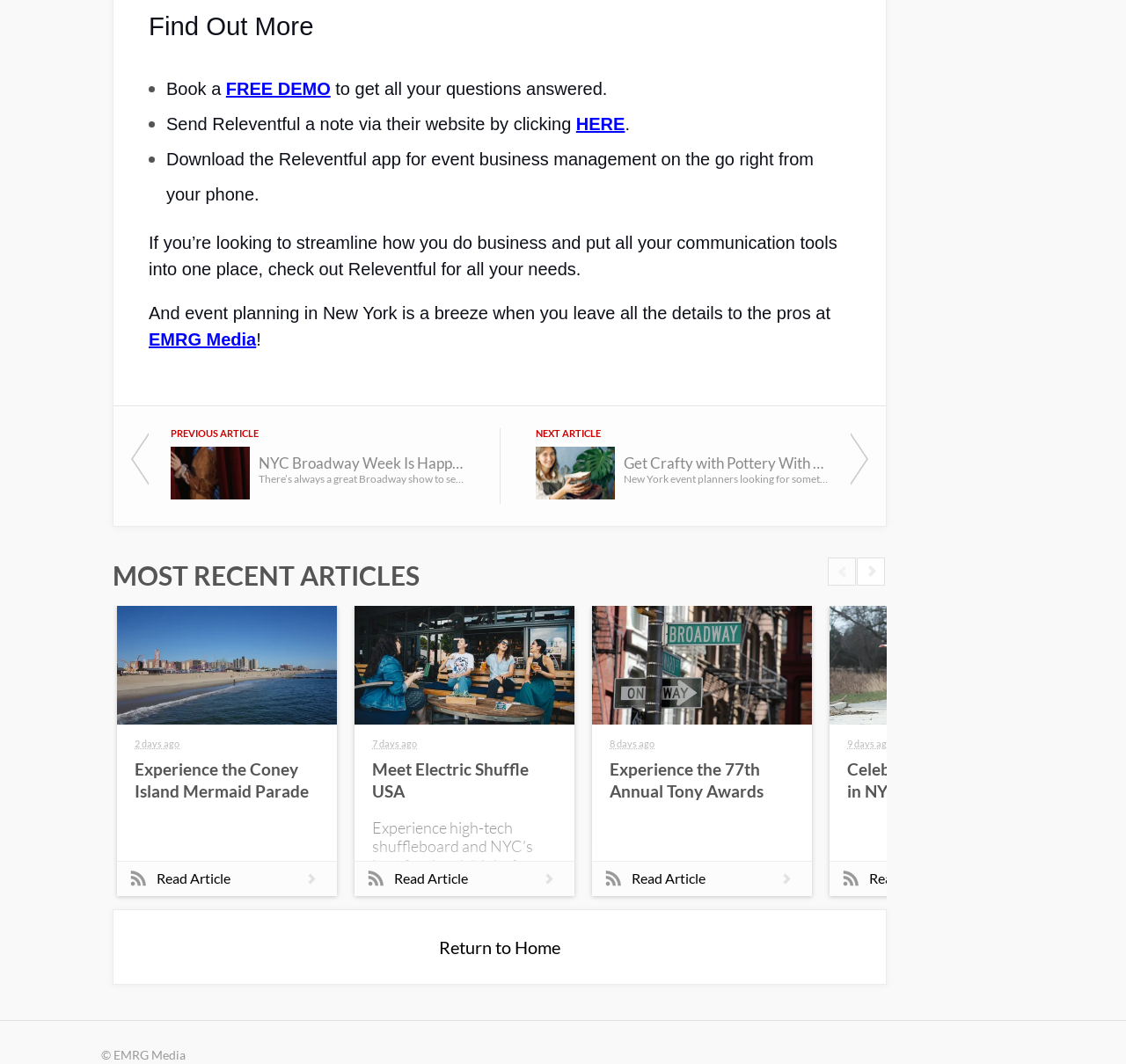Please identify the bounding box coordinates of where to click in order to follow the instruction: "Click on 'Return to Home'".

[0.39, 0.88, 0.498, 0.9]